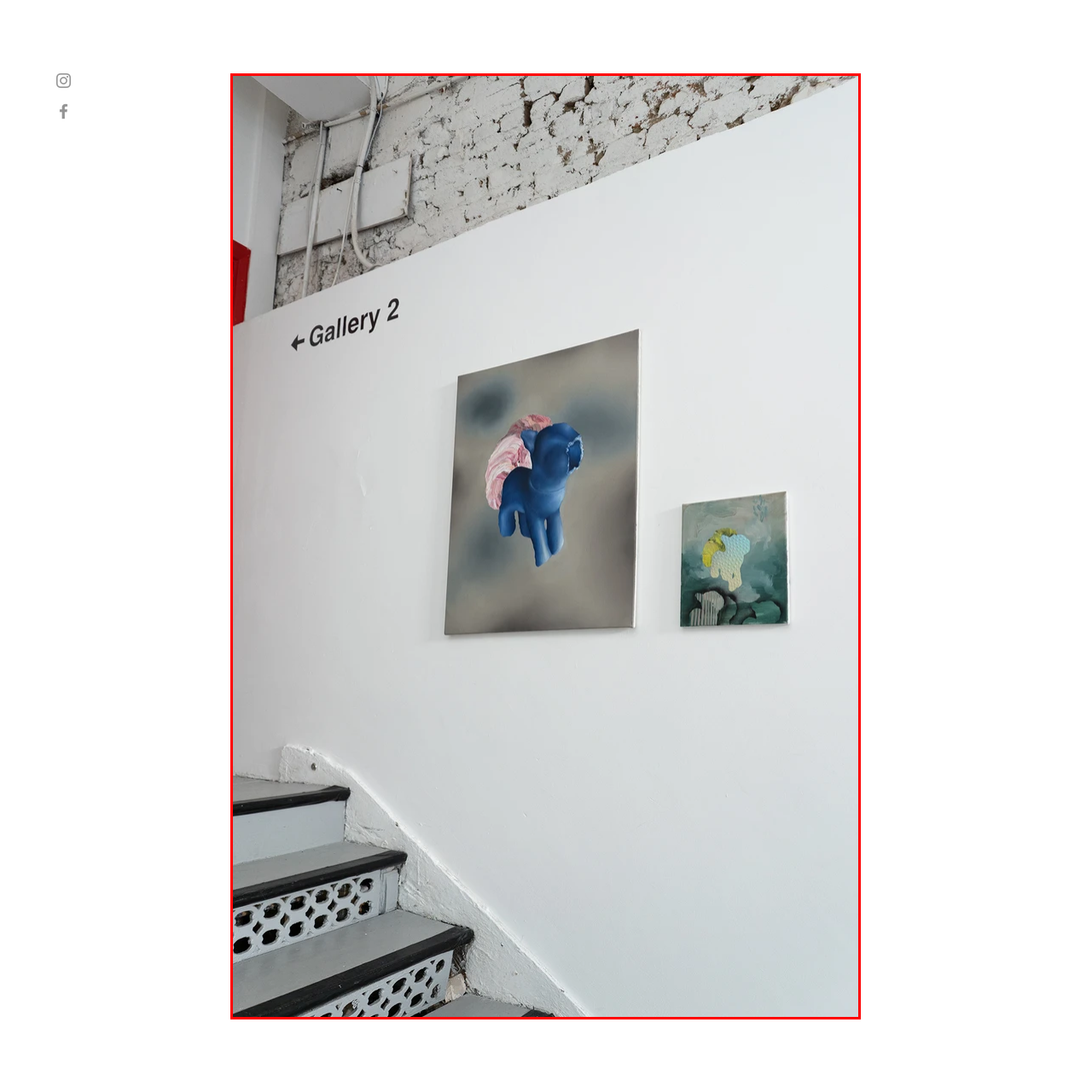What is the color of the background in the smaller canvas?  
Observe the image highlighted by the red bounding box and supply a detailed response derived from the visual information in the image.

The question inquires about the background color of the smaller canvas on the right. According to the description, the smaller canvas features 'abstract shapes in subdued colors, likely inspired by nature, with hints of yellow and green amidst a backdrop of muted blues and grays'. This information allows us to determine the background color of the smaller canvas.